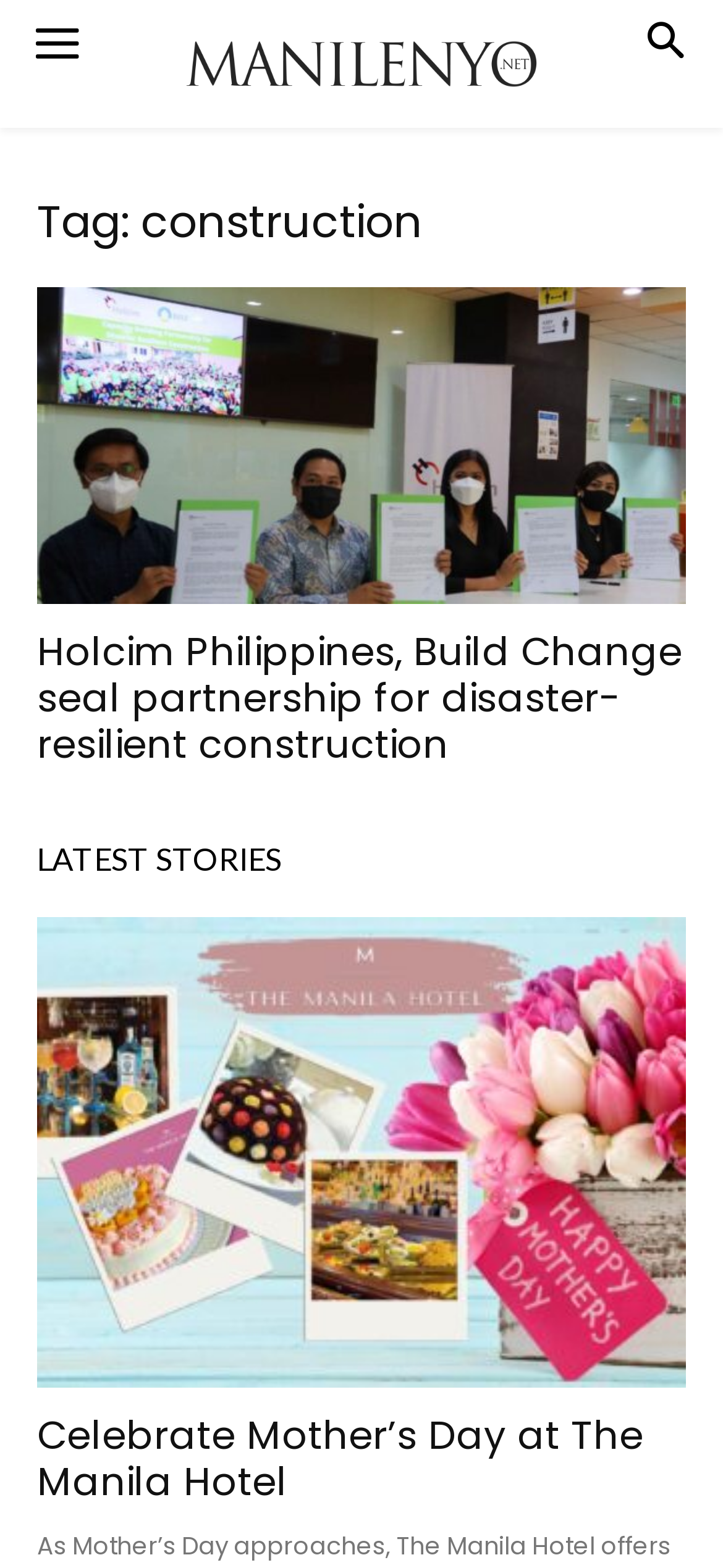What is the theme of the second news article? Examine the screenshot and reply using just one word or a brief phrase.

Mother’s Day